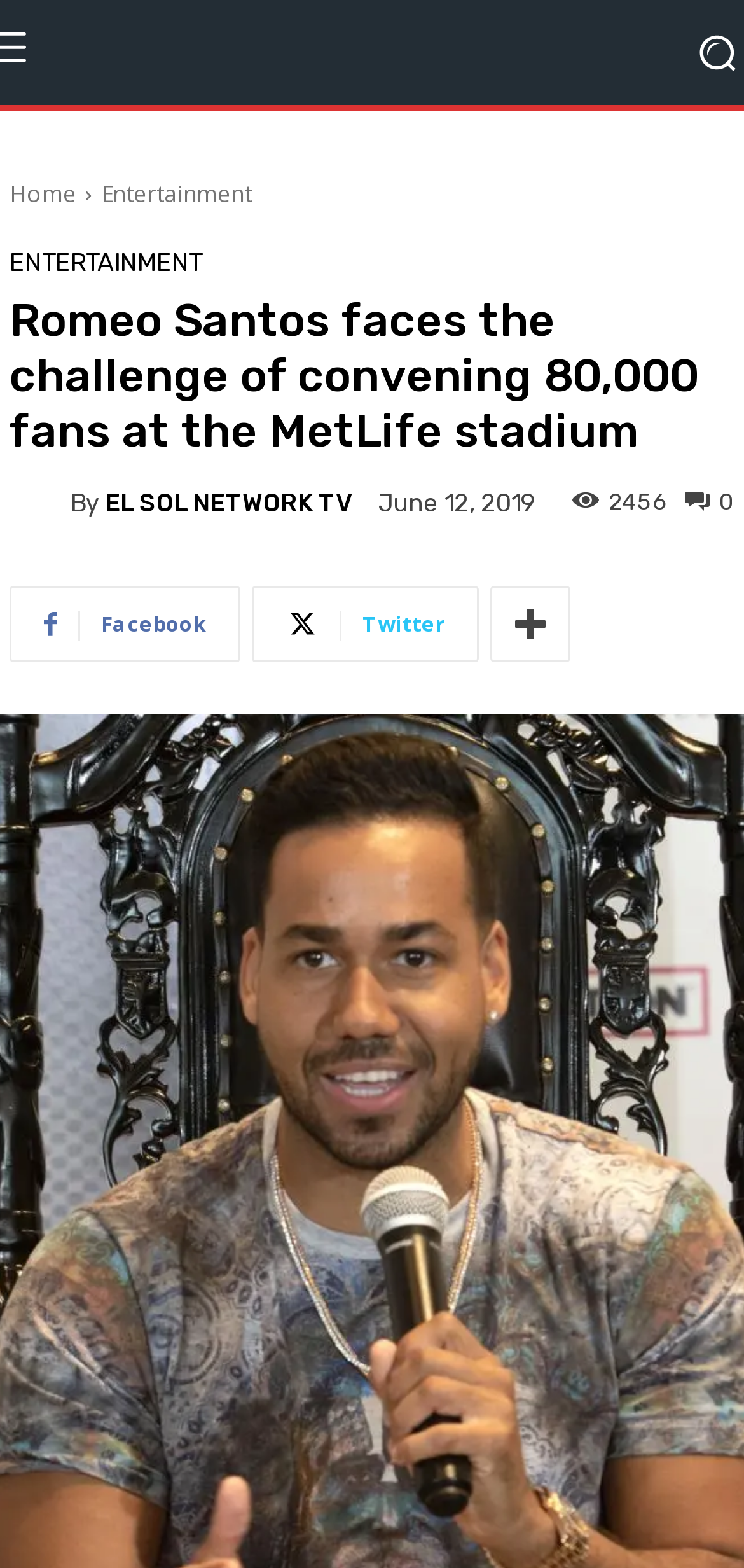Find the bounding box coordinates for the area that should be clicked to accomplish the instruction: "Share on Facebook".

[0.013, 0.374, 0.323, 0.423]